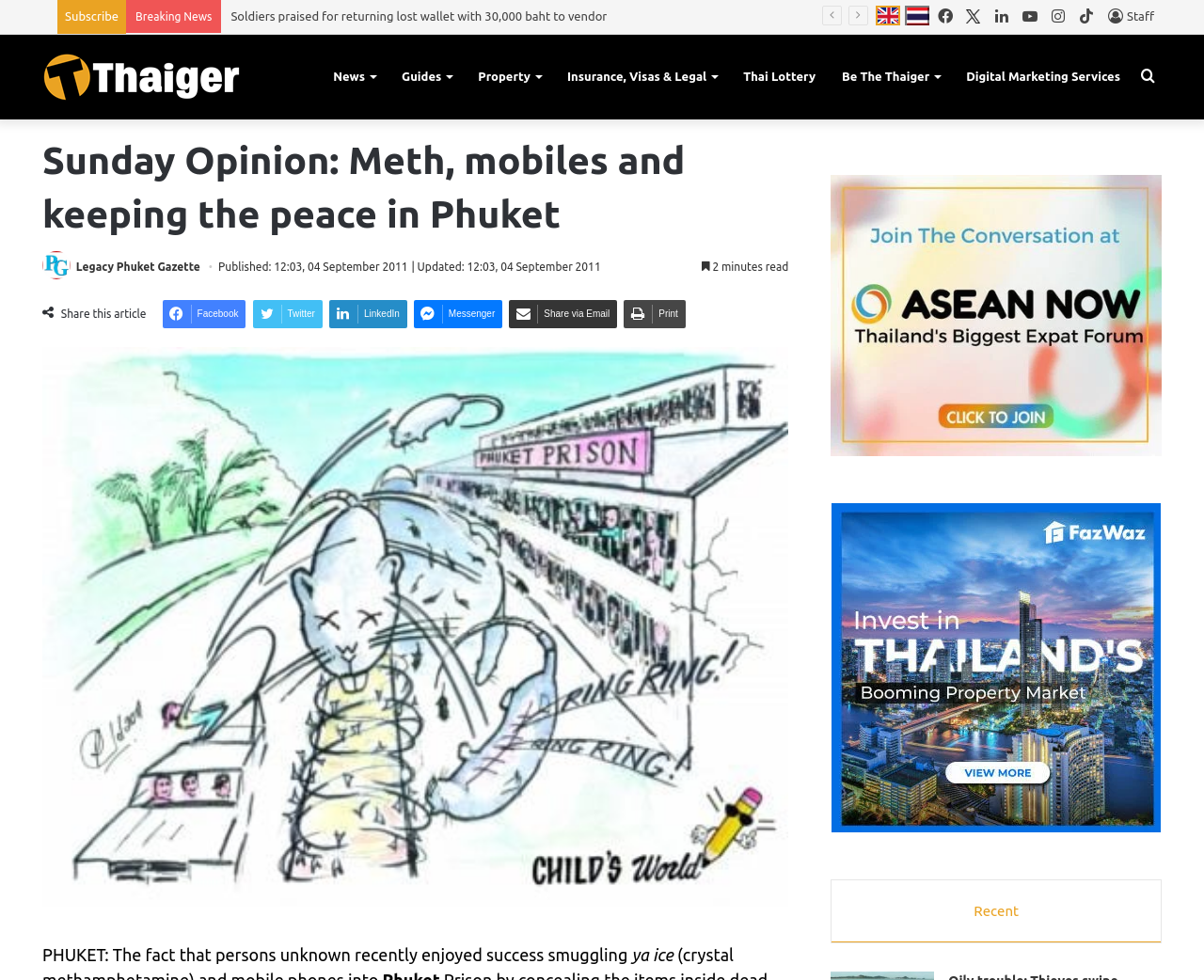Review the image closely and give a comprehensive answer to the question: What is the name of the website?

I determined the answer by looking at the navigation bar at the top of the webpage, where I found the link 'Thaiger' with an image of the same name, indicating that it is the website's logo and name.